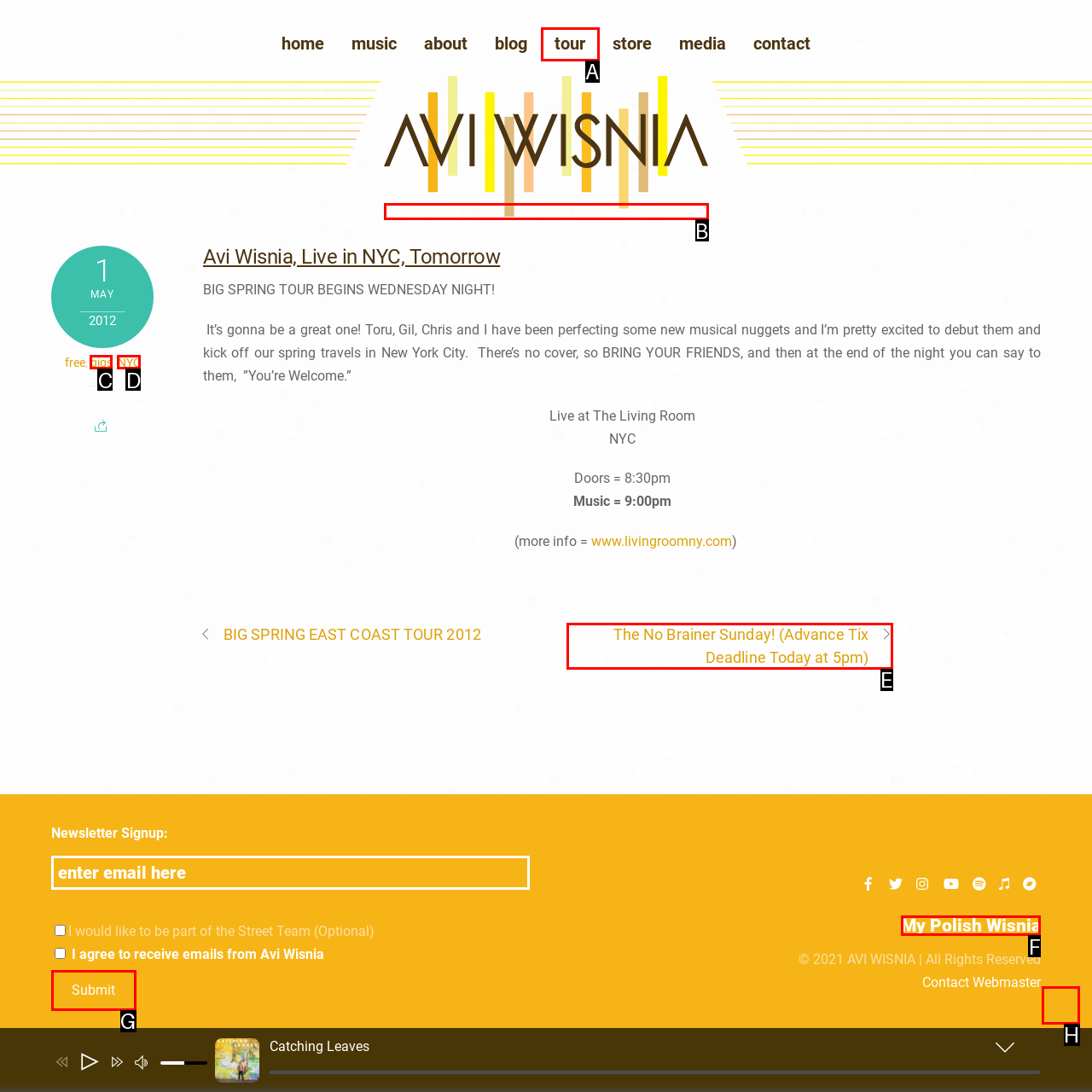For the instruction: Search for a term, which HTML element should be clicked?
Respond with the letter of the appropriate option from the choices given.

None